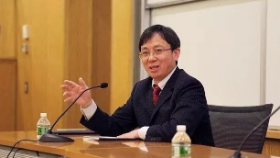Offer a detailed explanation of the image and its components.

The image features a speaker engaged in a discussion, seated at a table in a formal setting. He appears to be articulating a point, with a microphone in front and a hand raised in emphasis. The speaker is dressed in a dark suit with a red tie, and there are bottles of water visible on the table, suggesting a professional or academic environment. This setting may indicate a seminar or a conference where topics related to international collaboration or geopolitical strategies, such as the Belt and Road Initiative or the implications of regional partnerships, are being discussed. The thoughtful expression and gesturing suggest a significant level of engagement with the audience.